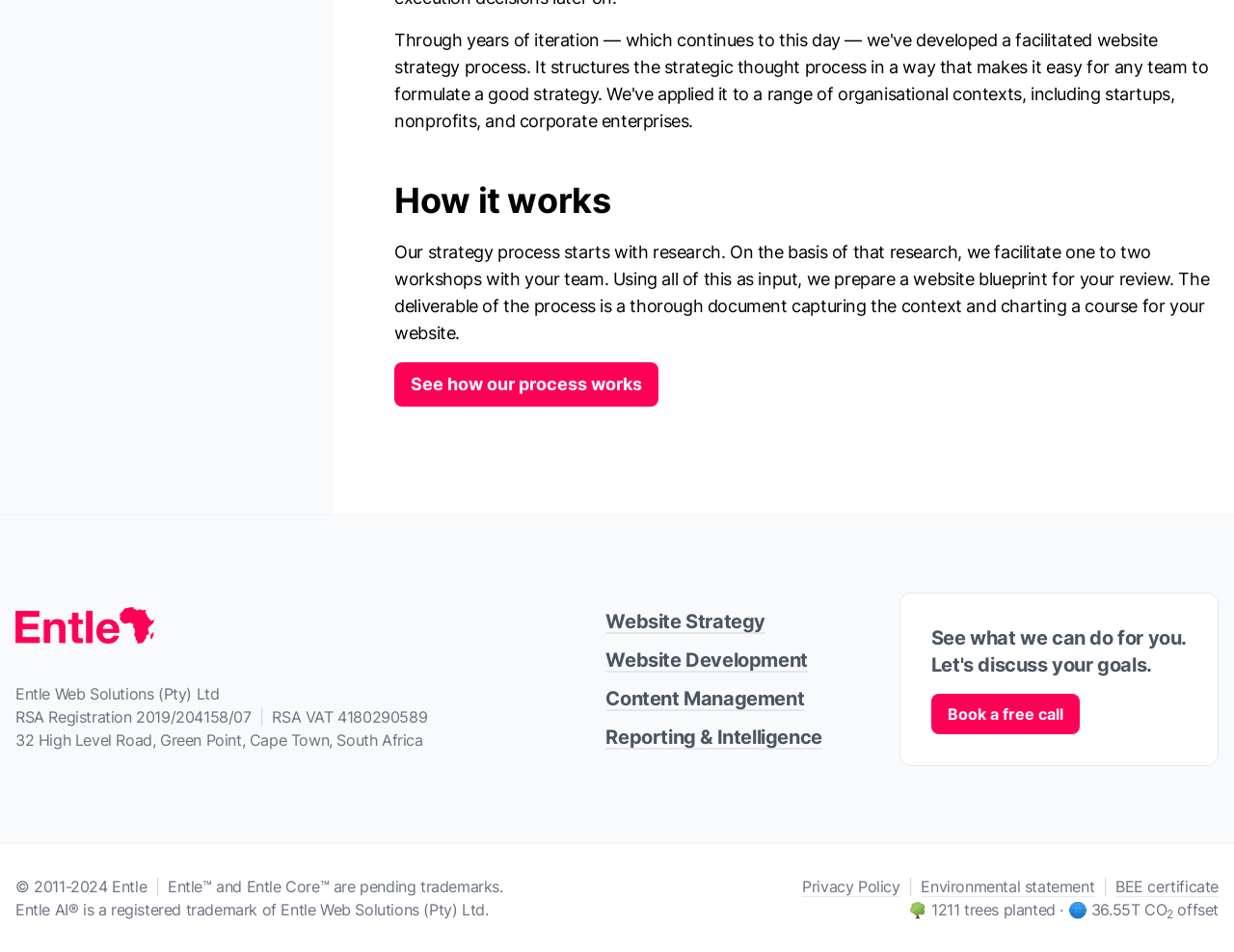What is the process mentioned on the webpage?
Please provide a single word or phrase in response based on the screenshot.

Research, workshops, and website blueprint preparation